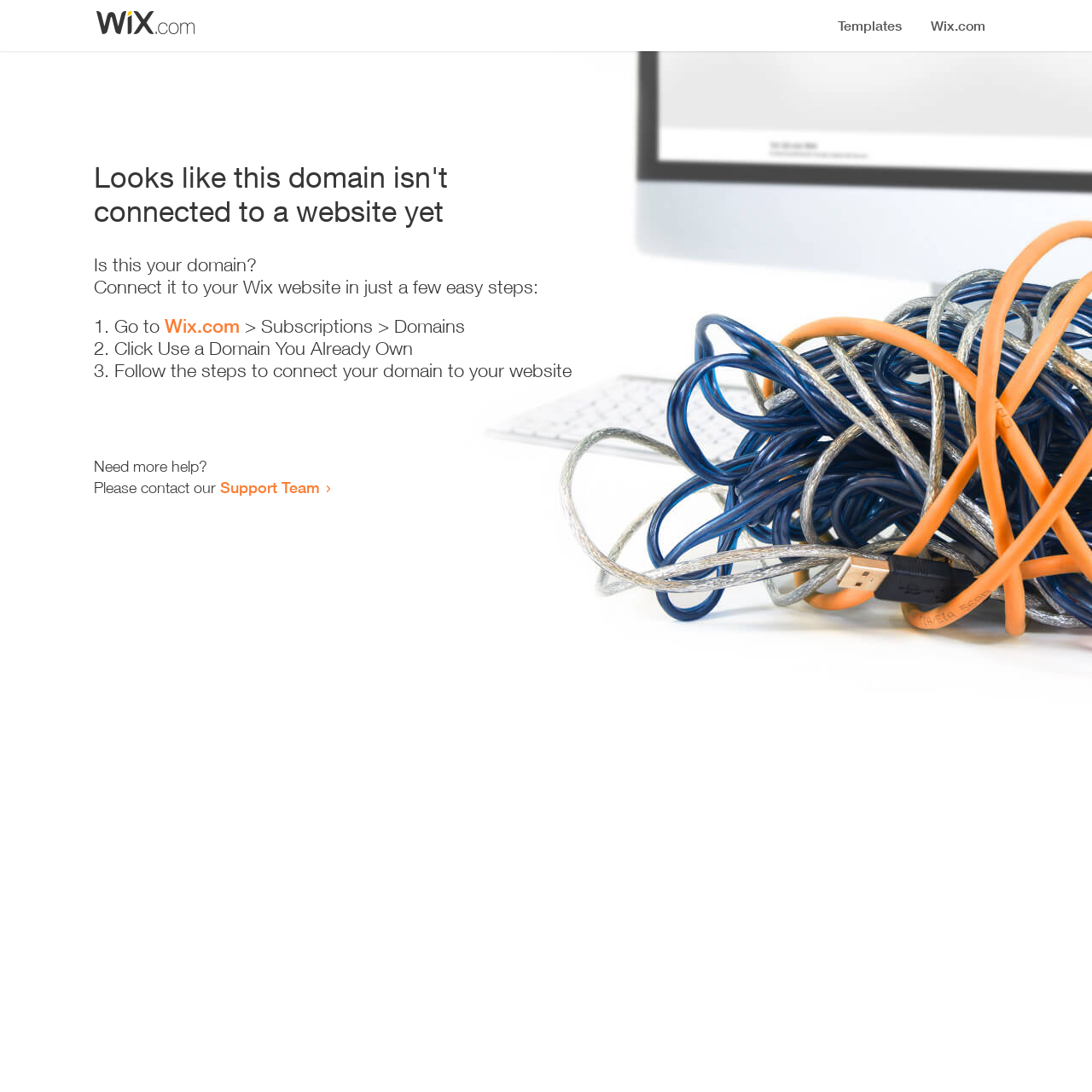Please locate the UI element described by "Log In" and provide its bounding box coordinates.

None